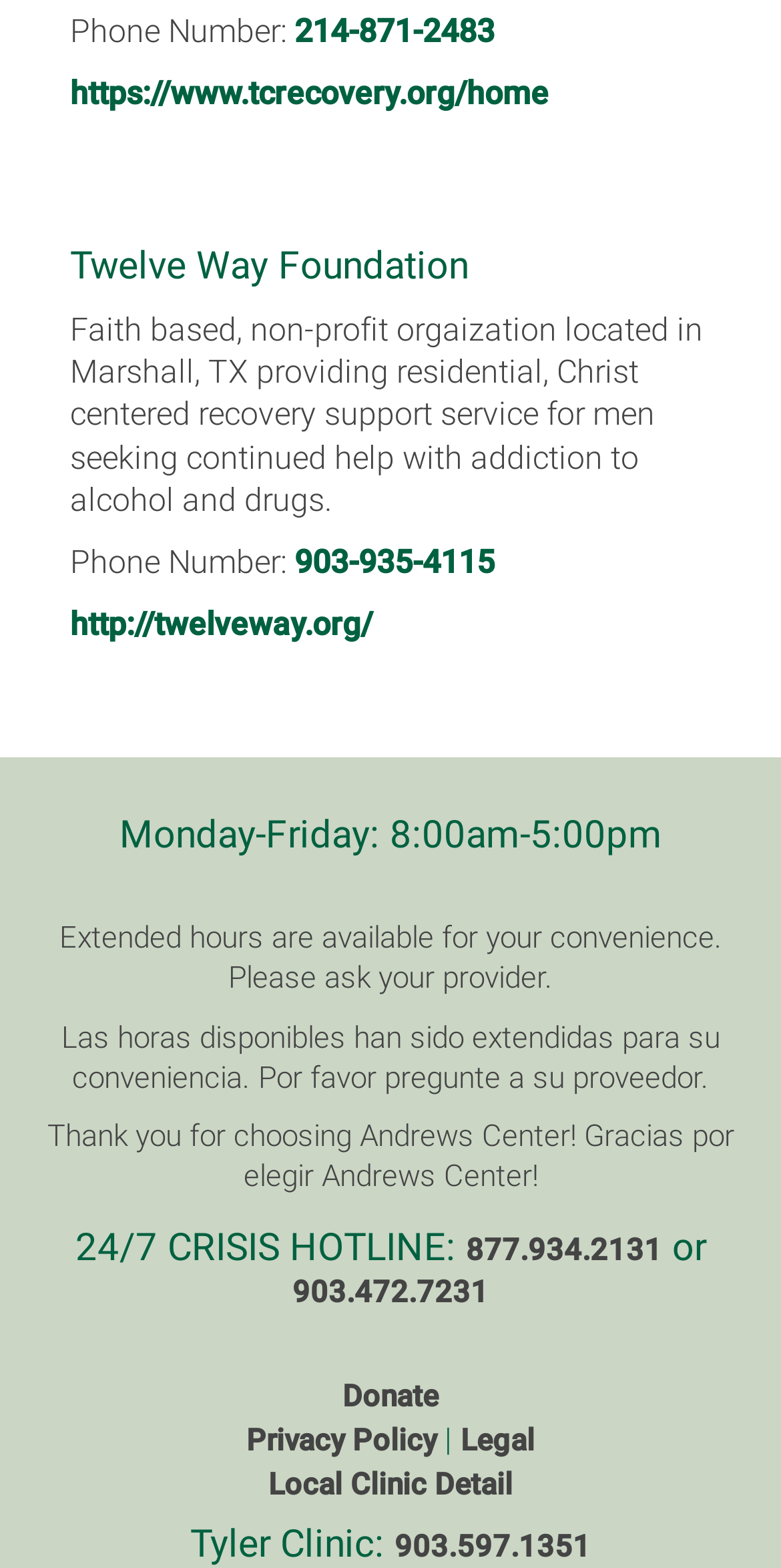Point out the bounding box coordinates of the section to click in order to follow this instruction: "Call the phone number".

[0.377, 0.008, 0.633, 0.032]